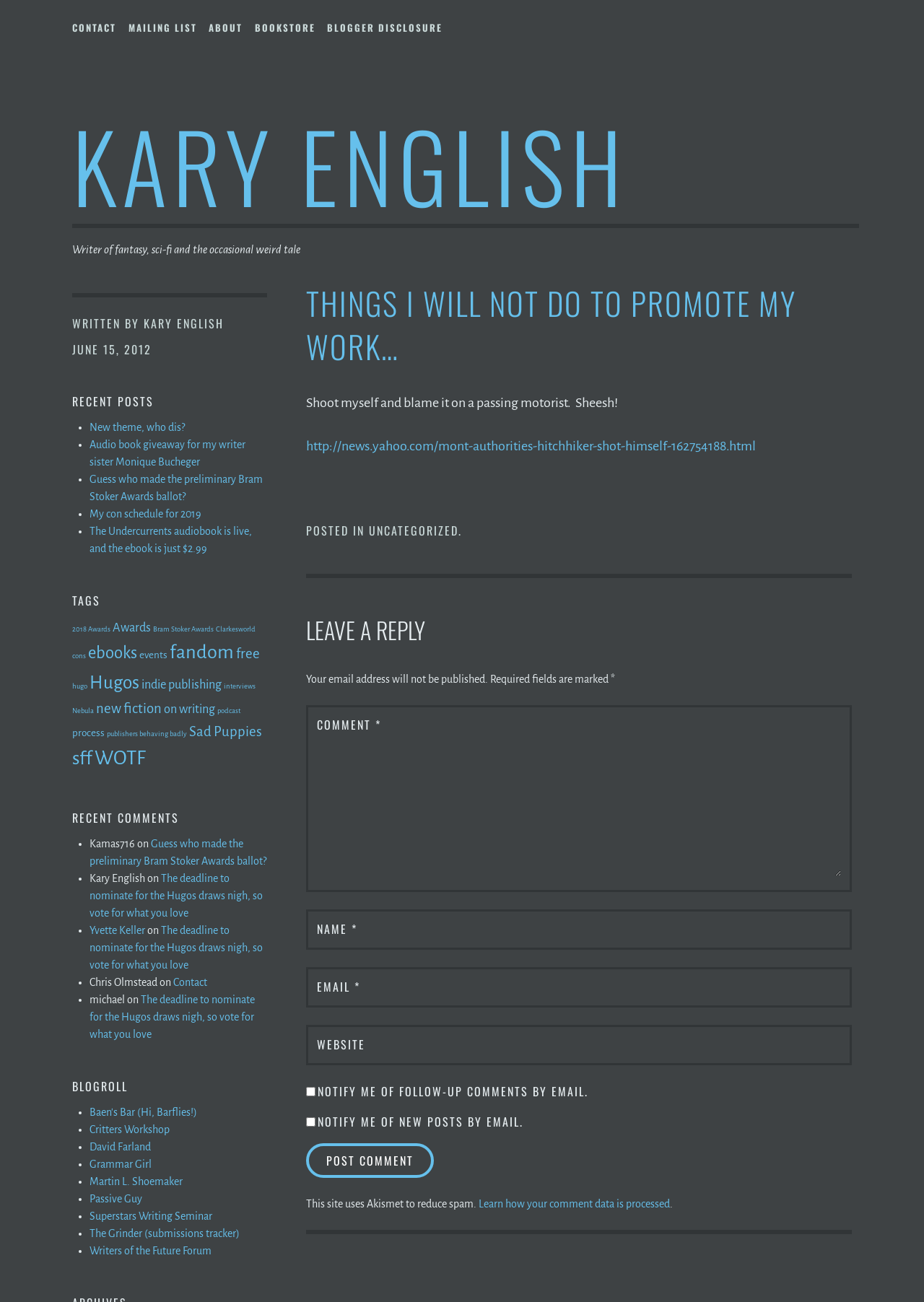Find the bounding box coordinates of the area that needs to be clicked in order to achieve the following instruction: "Subscribe to the newsletter". The coordinates should be specified as four float numbers between 0 and 1, i.e., [left, top, right, bottom].

None